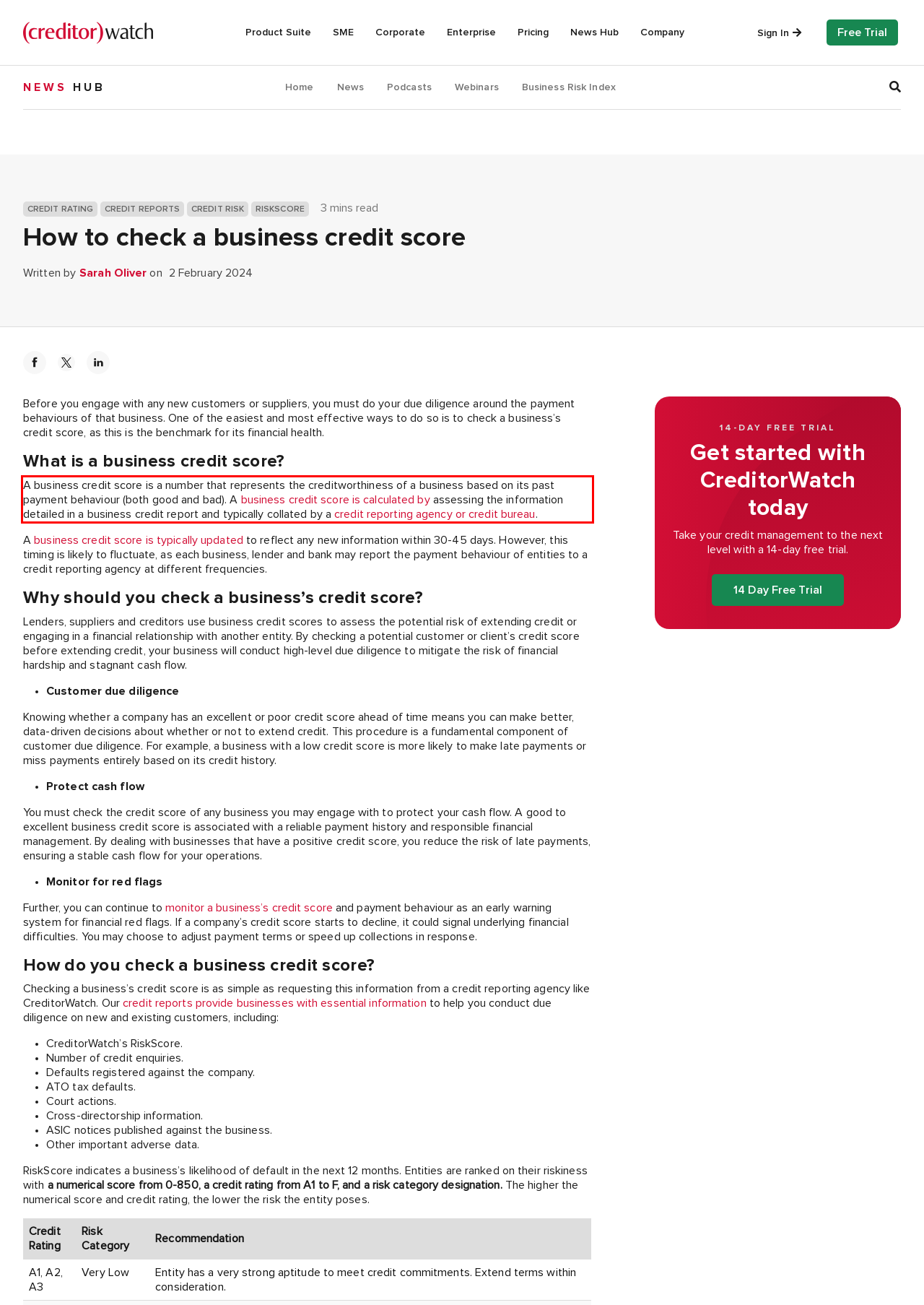Please examine the webpage screenshot and extract the text within the red bounding box using OCR.

A business credit score is a number that represents the creditworthiness of a business based on its past payment behaviour (both good and bad). A business credit score is calculated by assessing the information detailed in a business credit report and typically collated by a credit reporting agency or credit bureau.